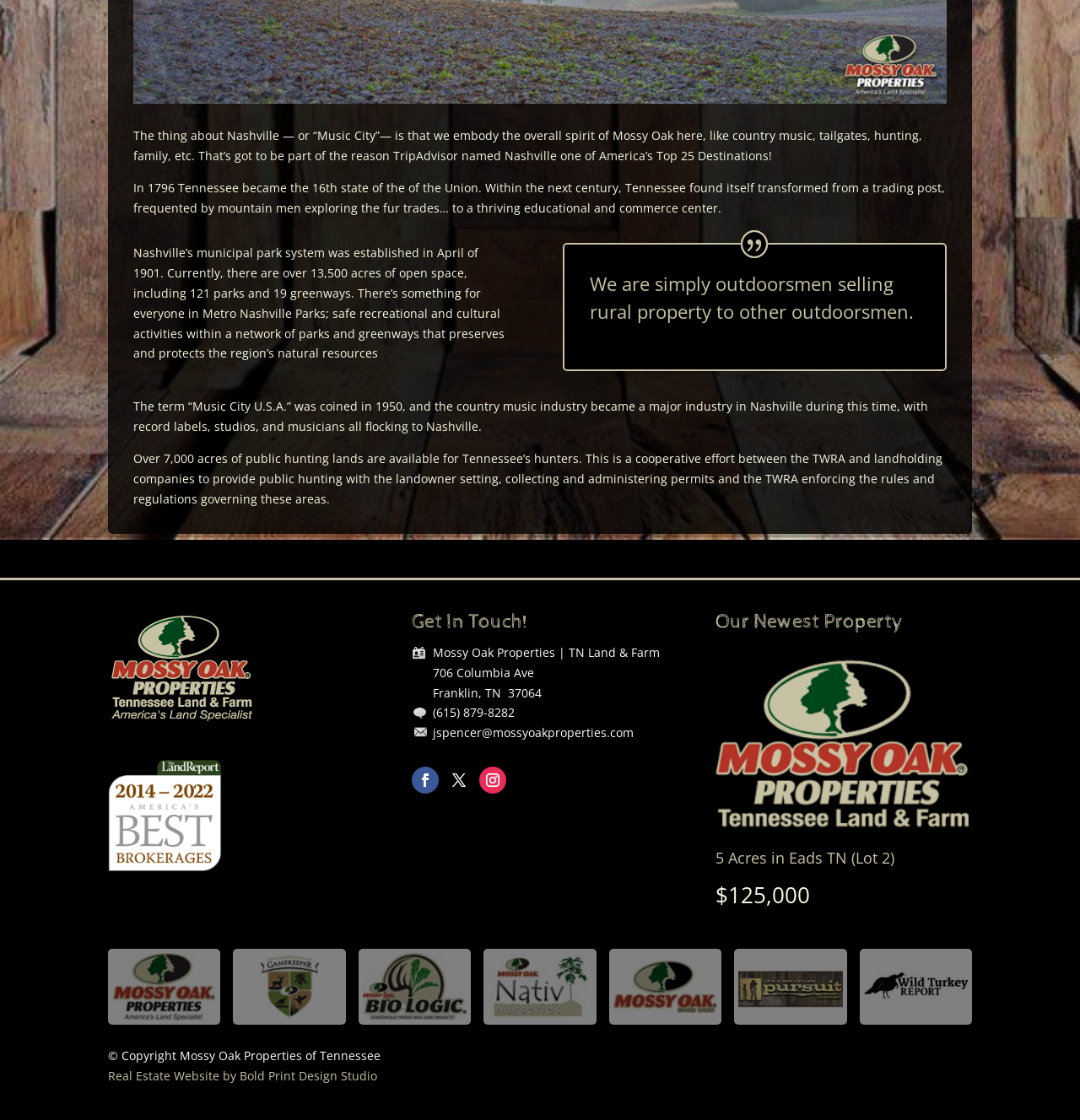Locate the bounding box of the UI element defined by this description: "alt="Pursuit Channel"". The coordinates should be given as four float numbers between 0 and 1, formatted as [left, top, right, bottom].

[0.68, 0.847, 0.784, 0.915]